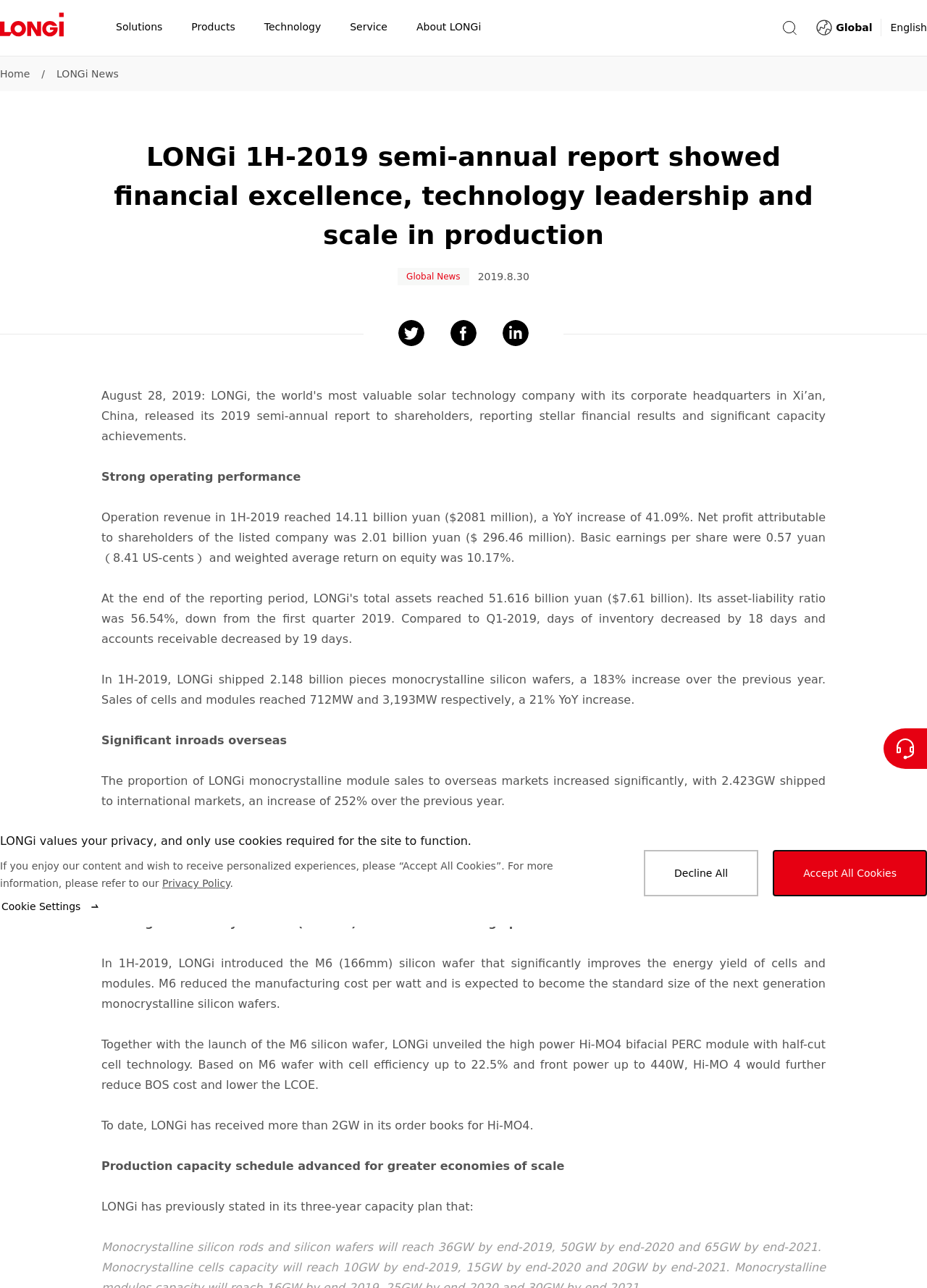Please determine the bounding box coordinates of the element to click on in order to accomplish the following task: "Contact Us". Ensure the coordinates are four float numbers ranging from 0 to 1, i.e., [left, top, right, bottom].

[0.953, 0.565, 1.0, 0.597]